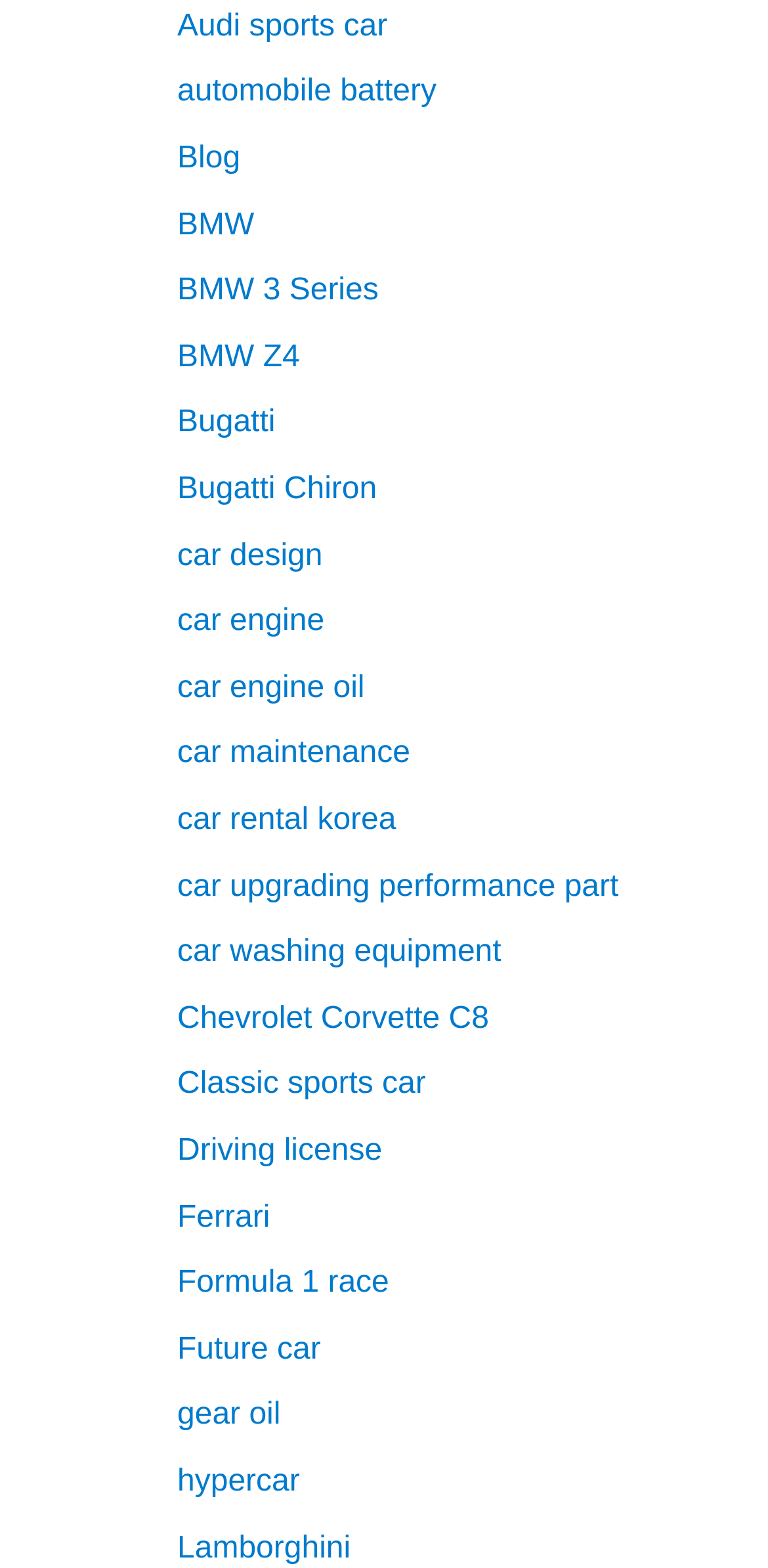Provide your answer to the question using just one word or phrase: What is the last car-related topic mentioned?

Lamborghini